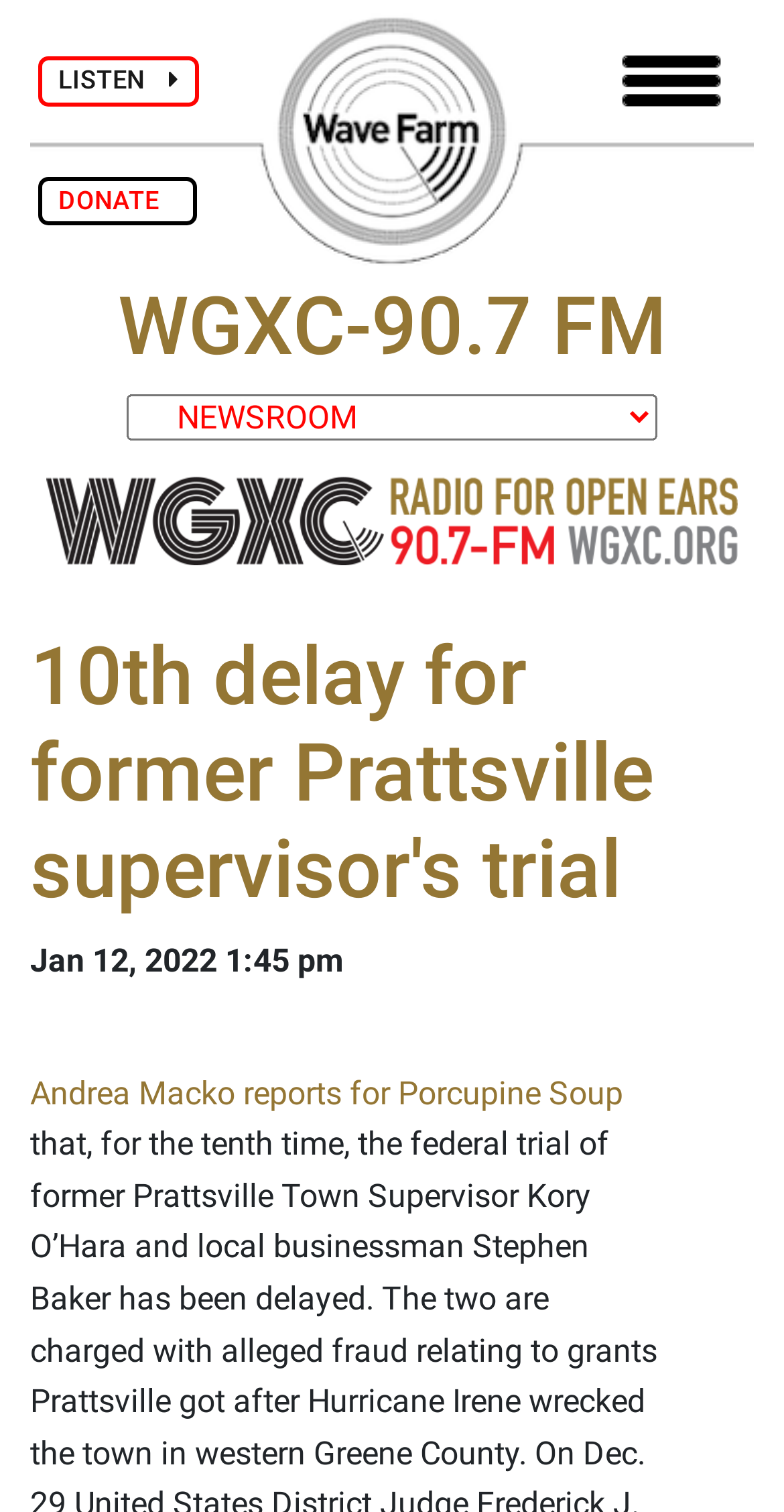Who is the reporter of the news article?
Could you please answer the question thoroughly and with as much detail as possible?

I found the answer by looking at the link element with the text 'Andrea Macko reports for Porcupine Soup' which is likely to be the reporter of the news article.